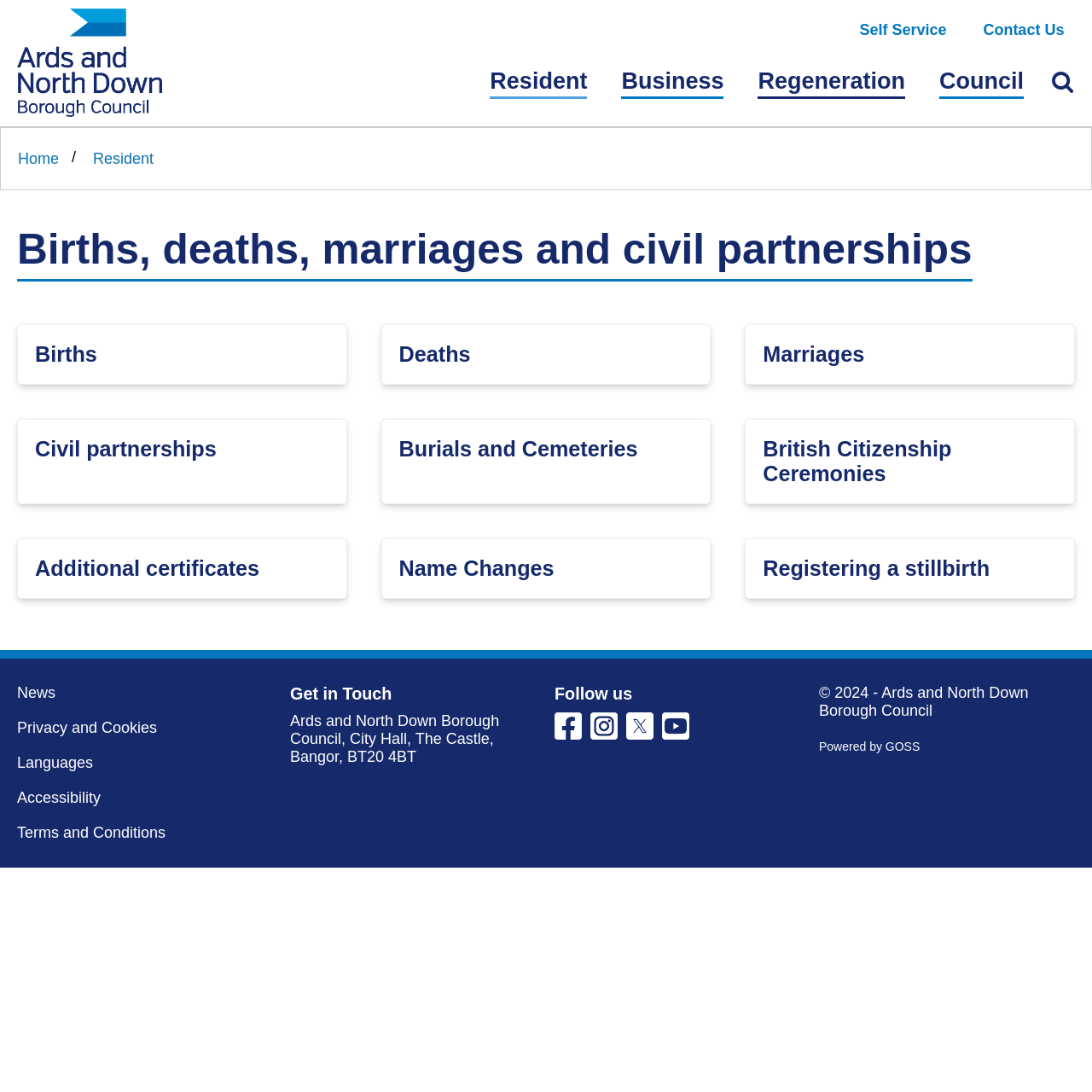Identify and provide the text content of the webpage's primary headline.

Births, deaths, marriages and civil partnerships